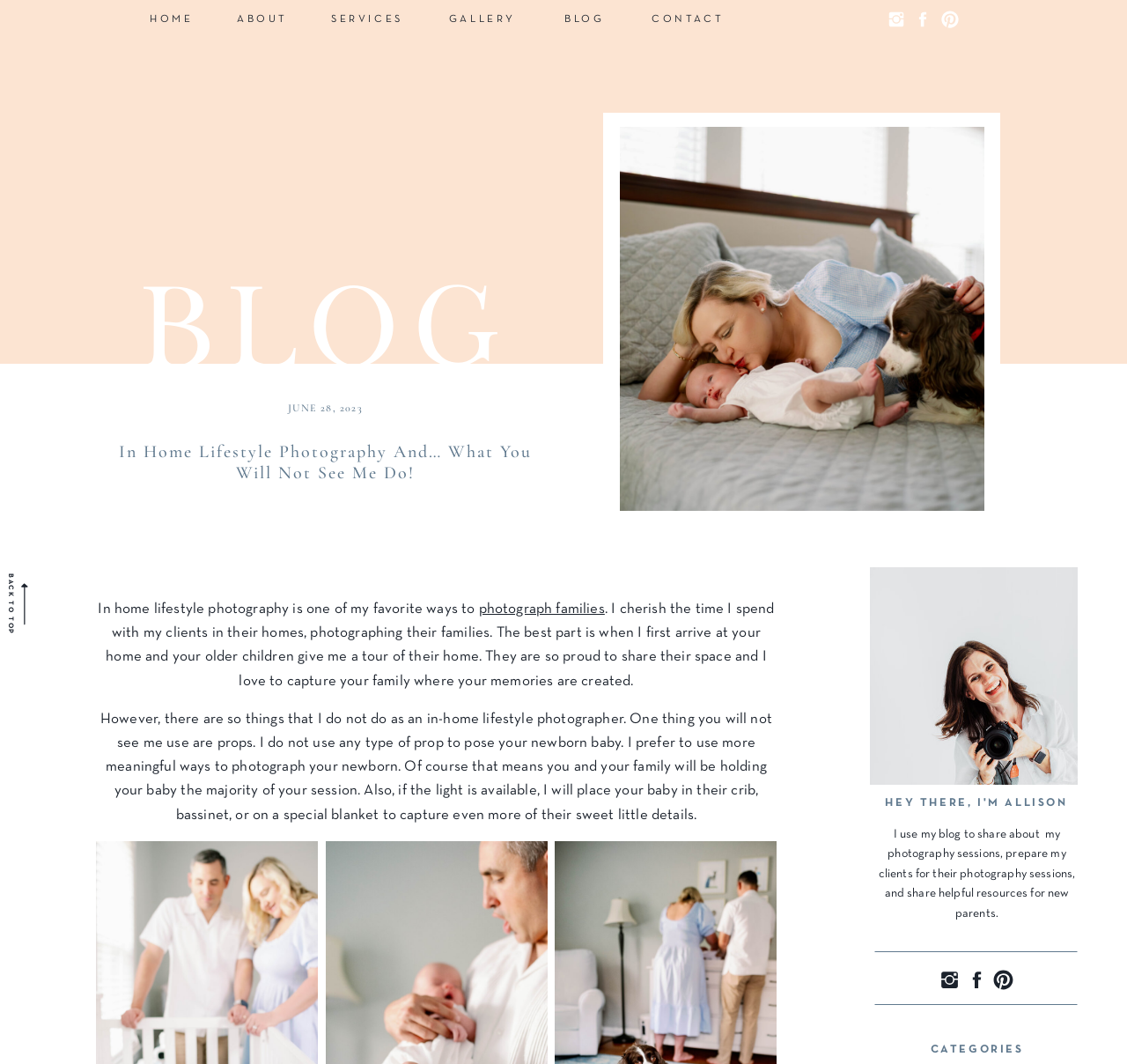Please identify the bounding box coordinates of the element that needs to be clicked to execute the following command: "Contact the photographer". Provide the bounding box using four float numbers between 0 and 1, formatted as [left, top, right, bottom].

[0.578, 0.014, 0.642, 0.022]